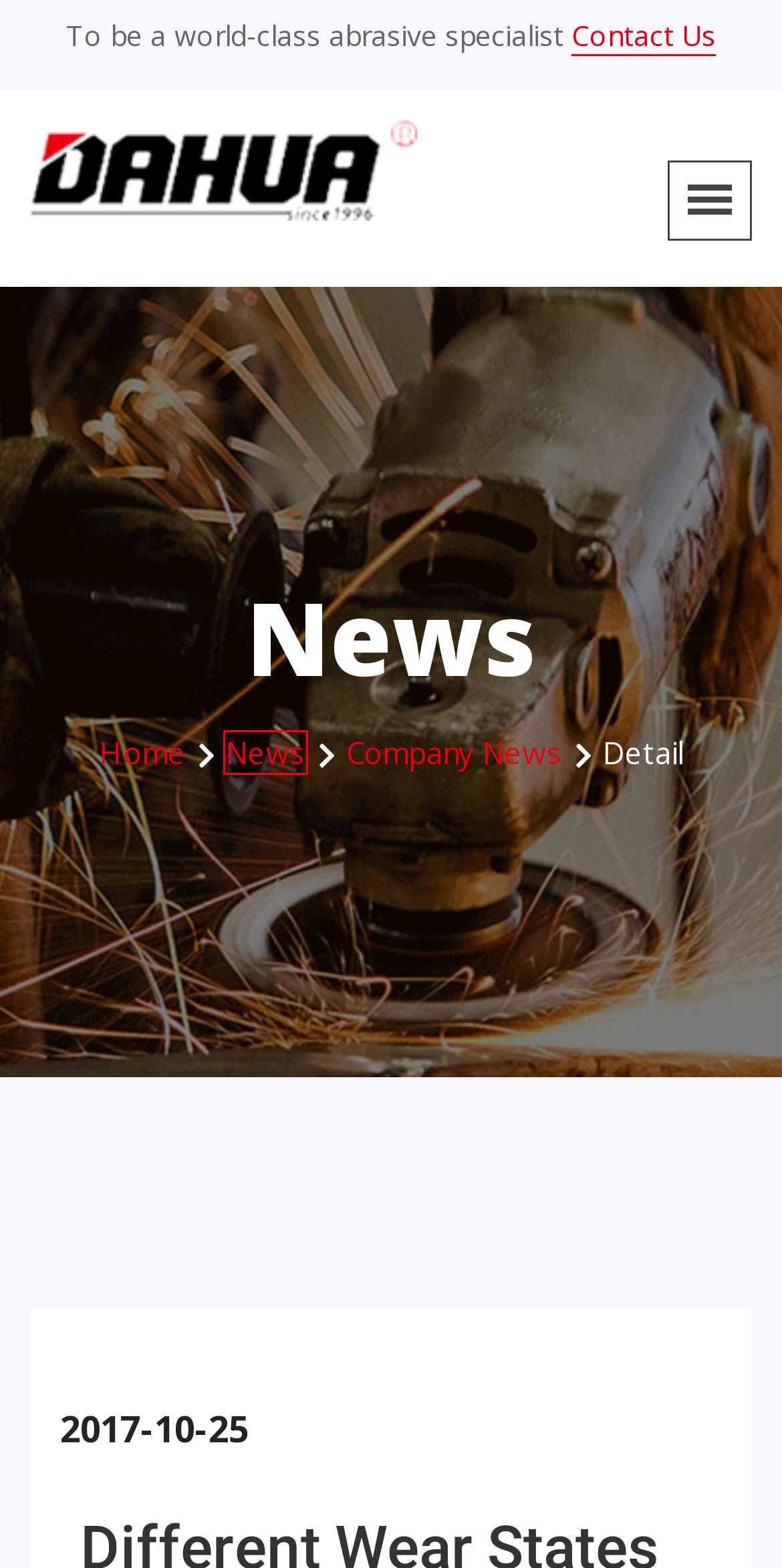Examine the screenshot of the webpage, noting the red bounding box around a UI element. Pick the webpage description that best matches the new page after the element in the red bounding box is clicked. Here are the candidates:
A. Industry news - Dahua
B. News - Dahua
C. Recommendations for Using Concrete Grinding Machines
D. Contact us - Dahua
E. Company news - Dahua
F. Mounted points - Dahua
G. DaHua will attend the 2010 spring Canton fair - Dahua
H. How Does A Twisted Wire Brush Clean Tools and Machines?

B